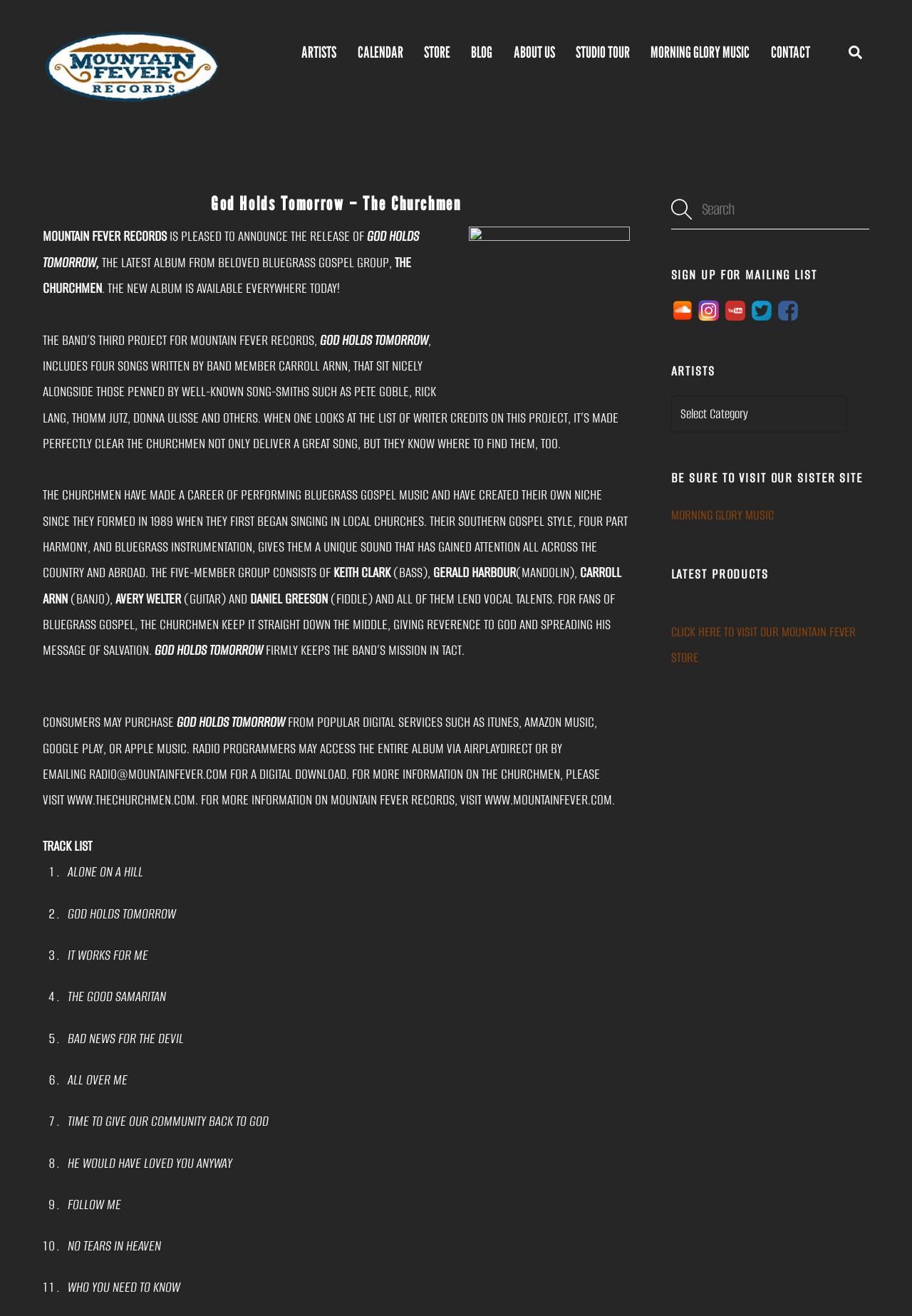Can you find the bounding box coordinates for the element to click on to achieve the instruction: "Sign up for the mailing list"?

[0.736, 0.201, 0.953, 0.216]